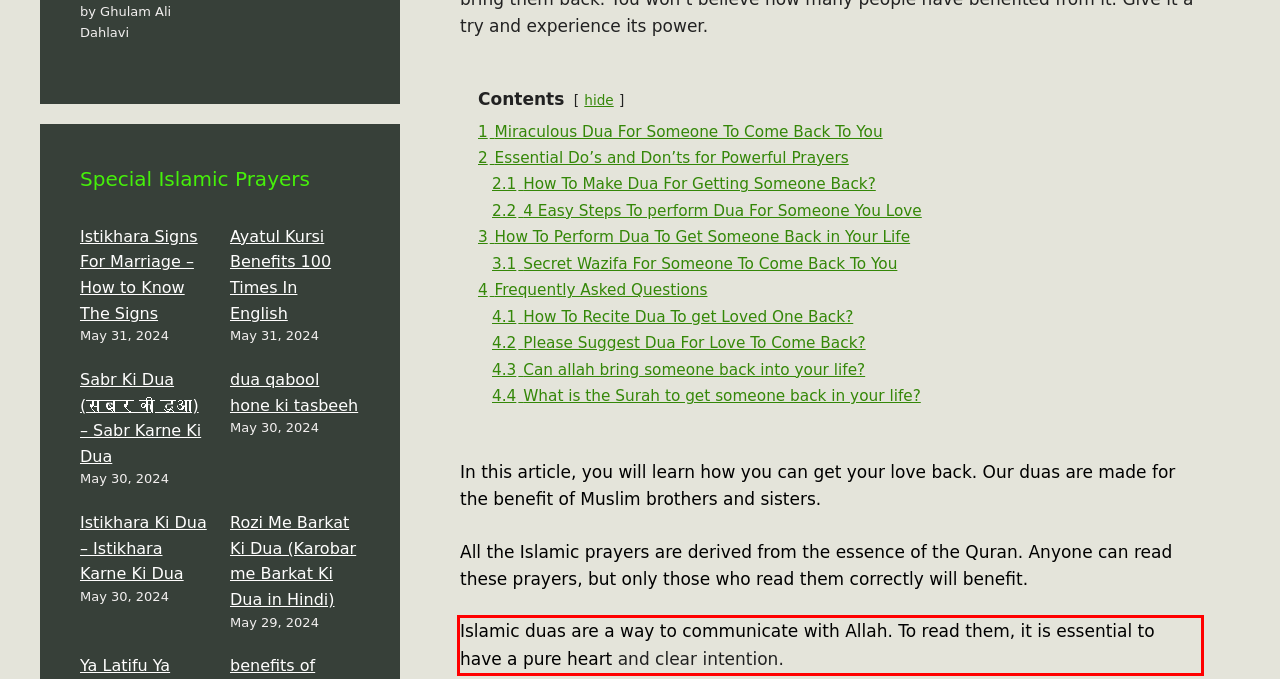Please analyze the screenshot of a webpage and extract the text content within the red bounding box using OCR.

Islamic duas are a way to communicate with Allah. To read them, it is essential to have a pure heart and clear intention.